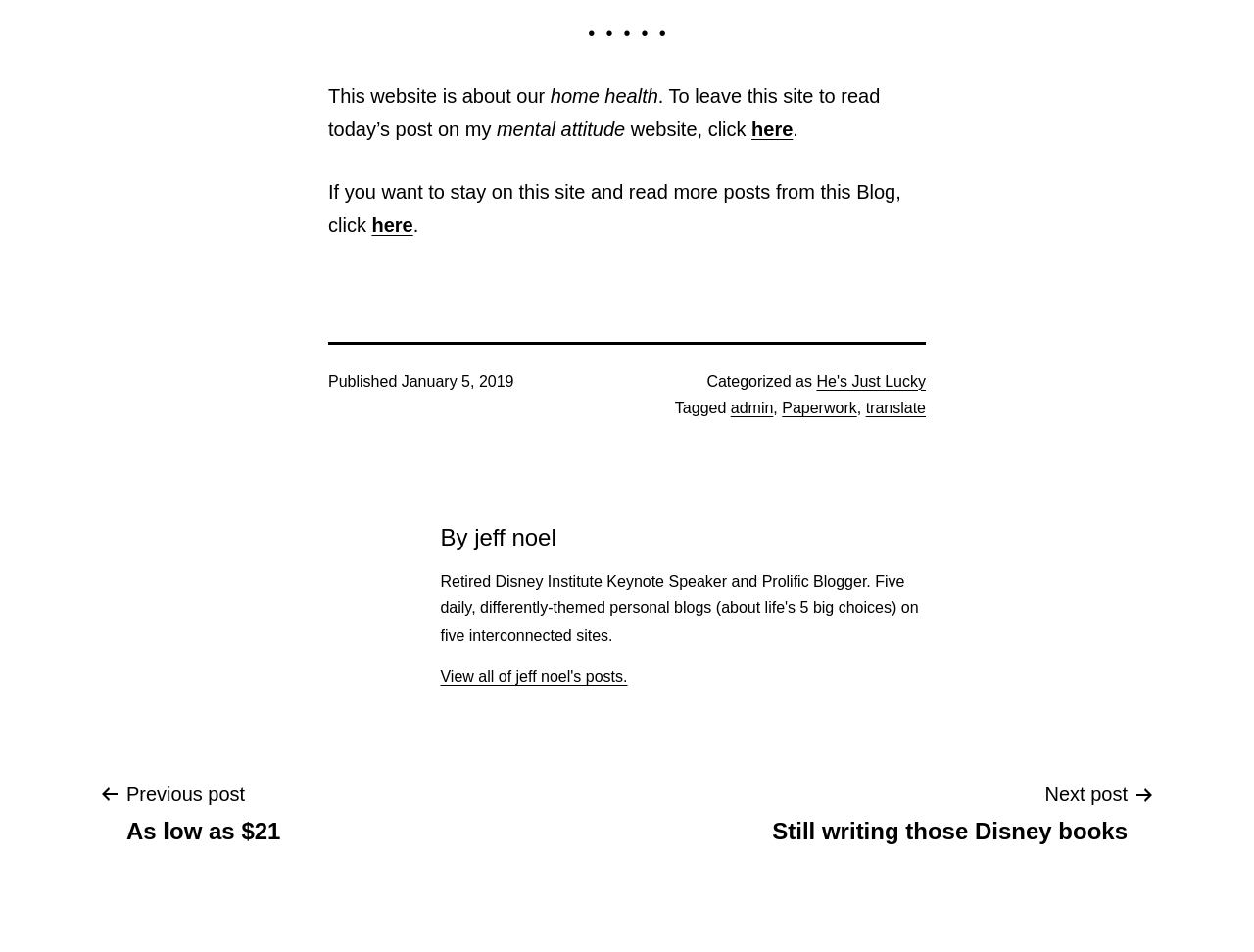What is the topic of the blog post?
Using the information from the image, give a concise answer in one word or a short phrase.

mental attitude